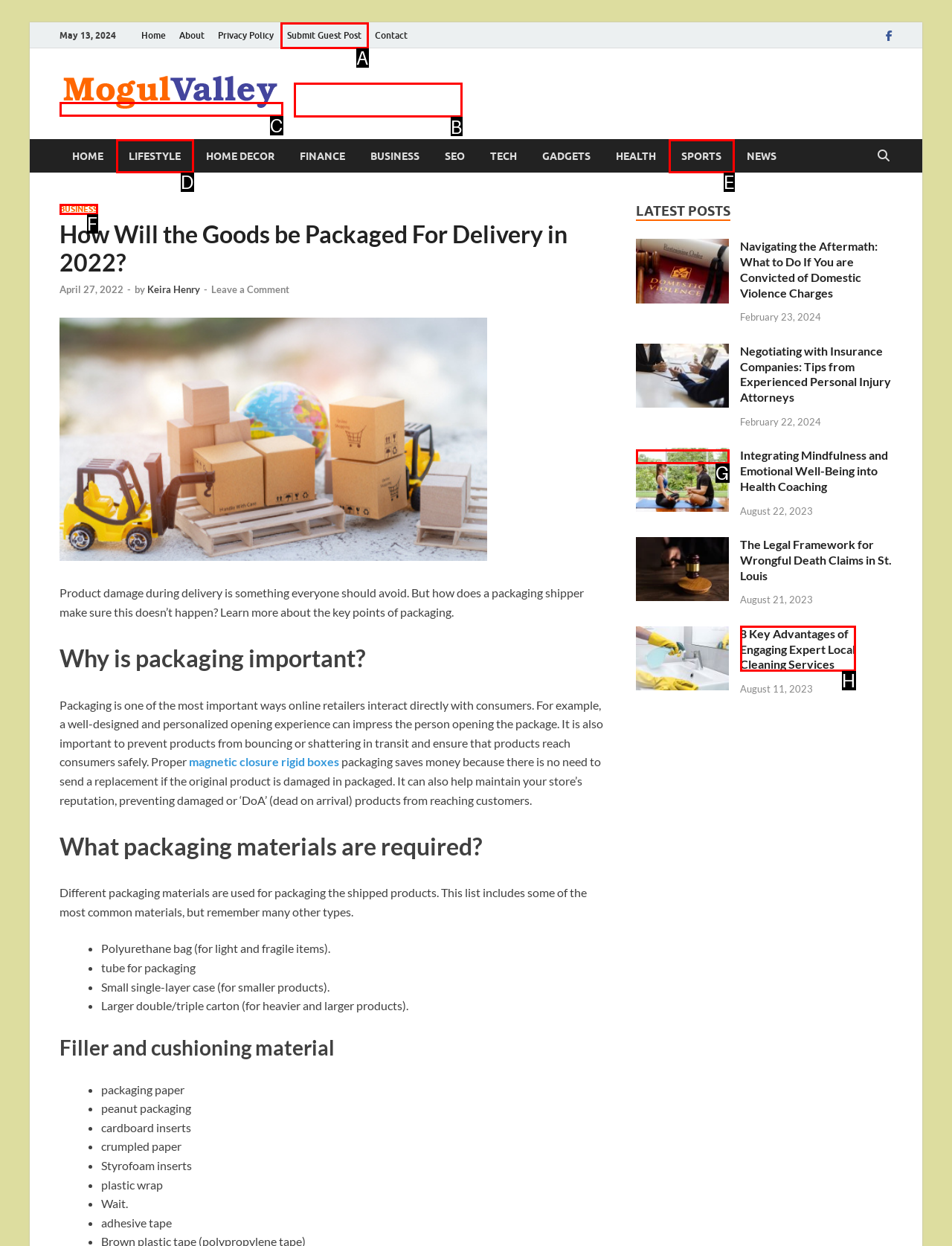Identify the option that best fits this description: Mogul Valley
Answer with the appropriate letter directly.

B